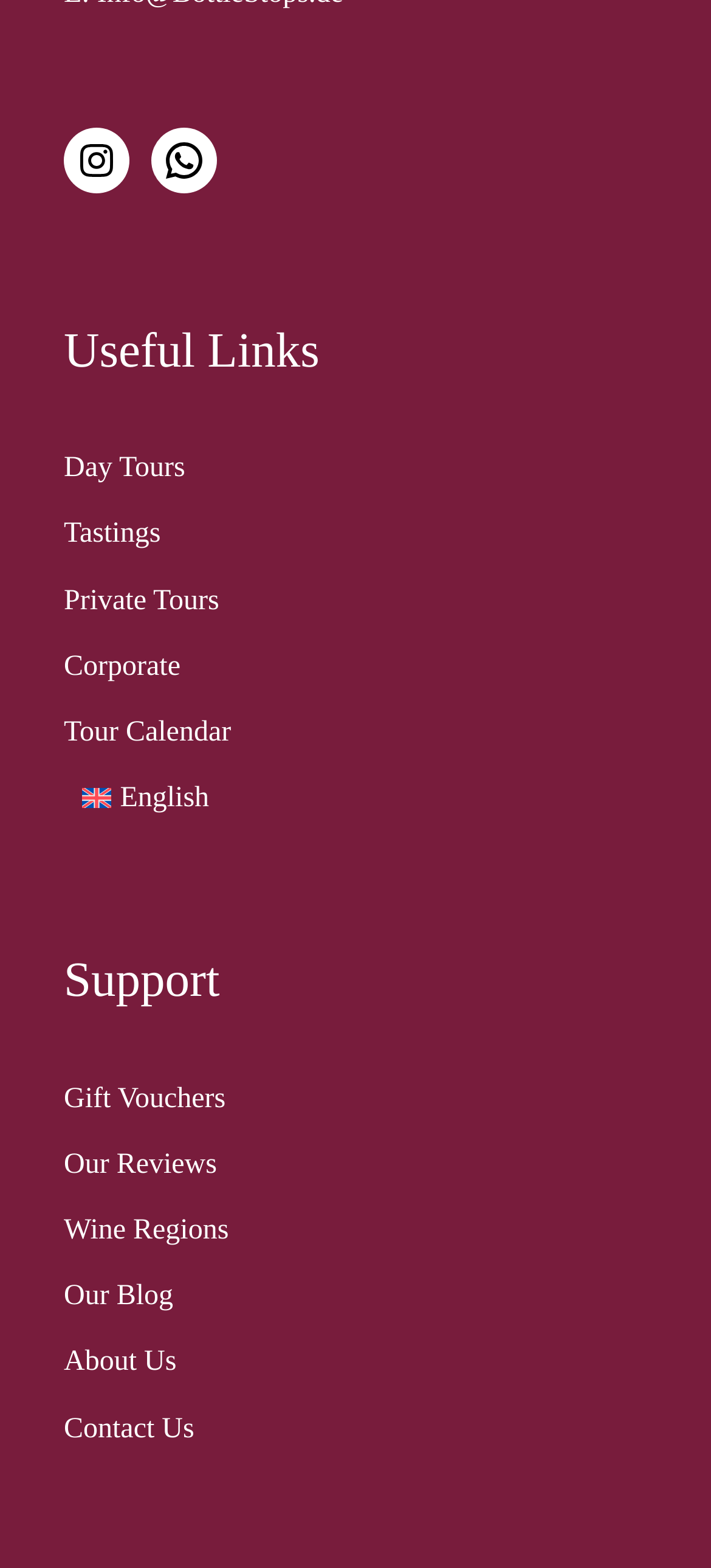How many social media links are present?
Using the information from the image, answer the question thoroughly.

I counted two social media links at the top of the webpage, labeled 'Instagram' and 'WhatsApp'.